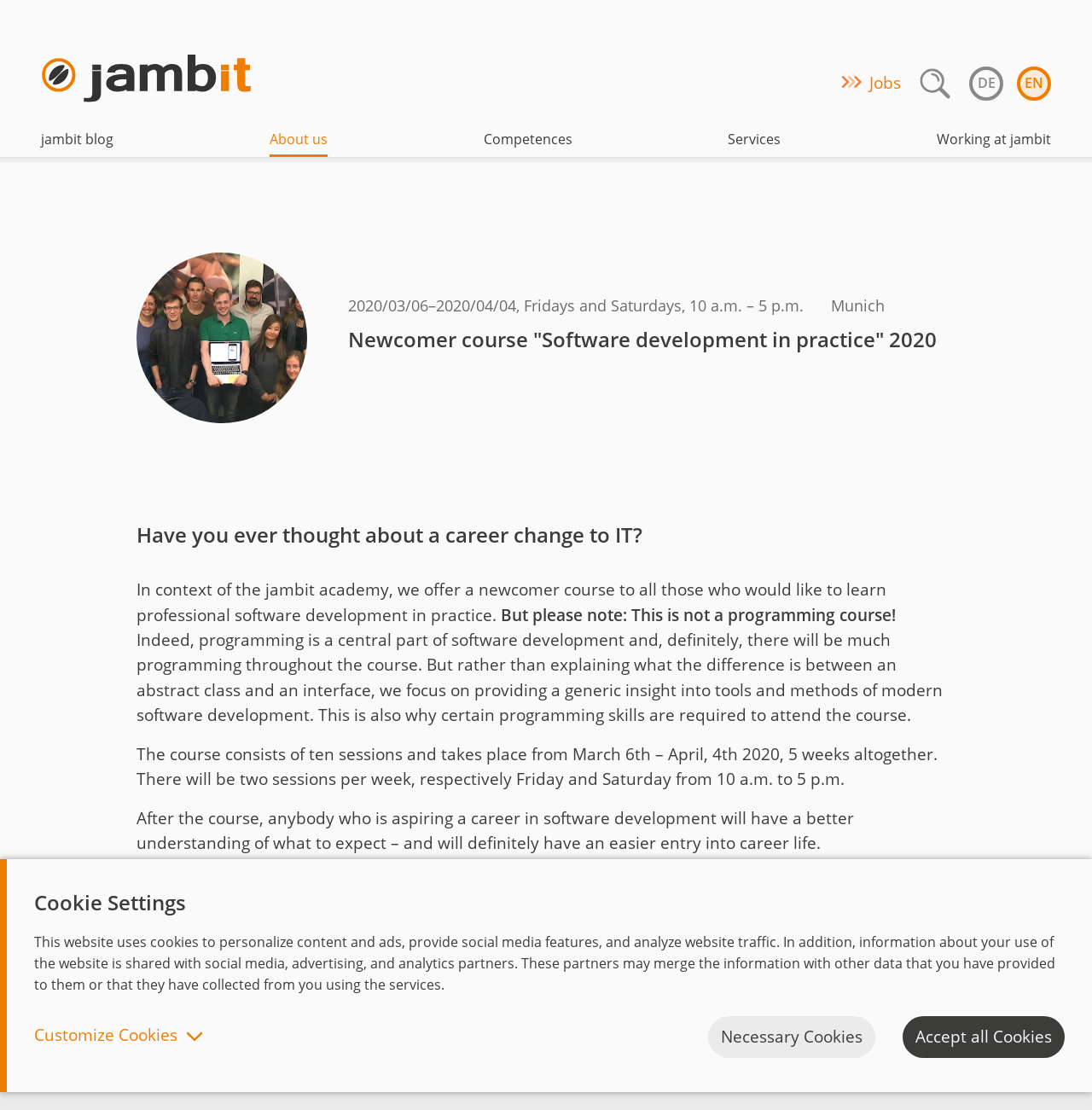Could you provide the bounding box coordinates for the portion of the screen to click to complete this instruction: "Click the 'About us' link"?

[0.247, 0.116, 0.3, 0.141]